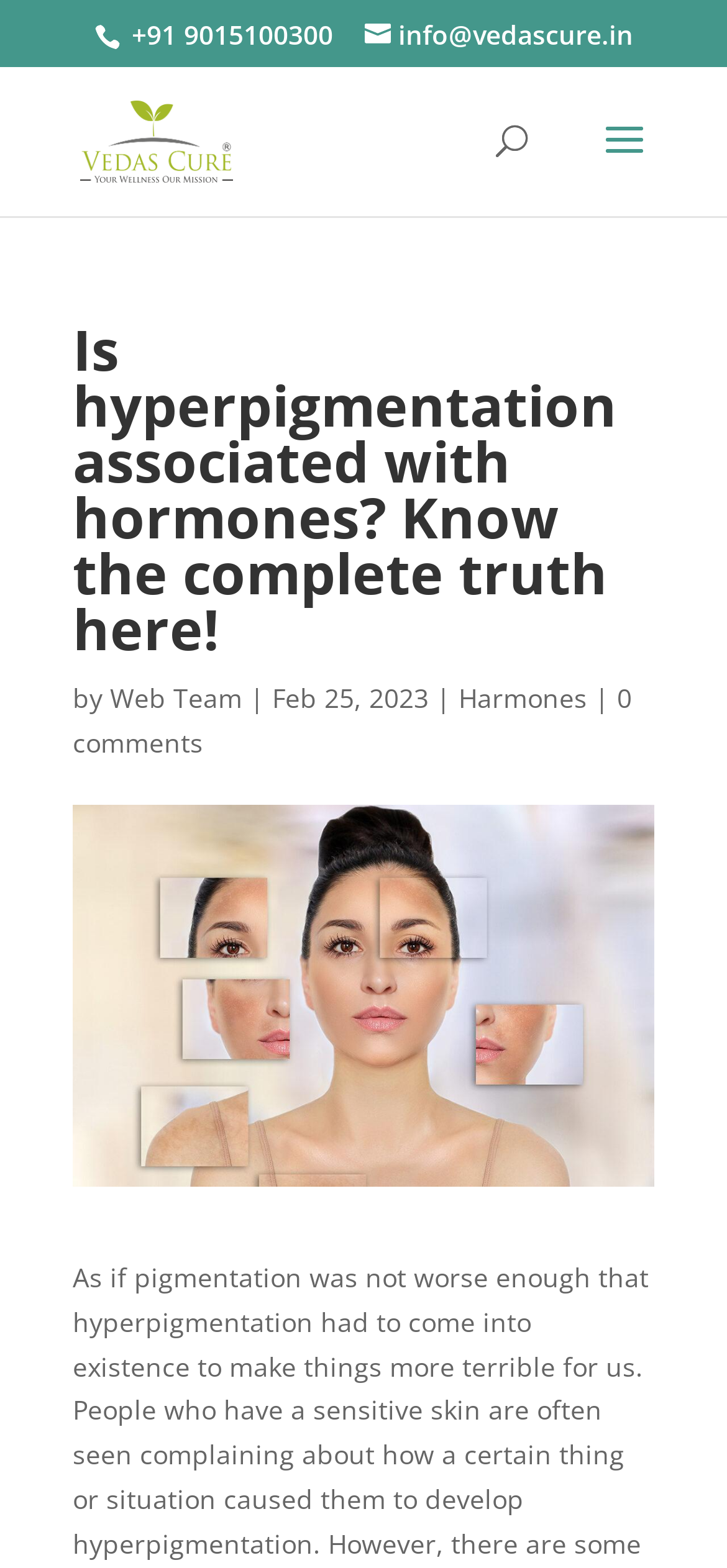Provide a brief response using a word or short phrase to this question:
What is the email address on the webpage?

info@vedascure.in